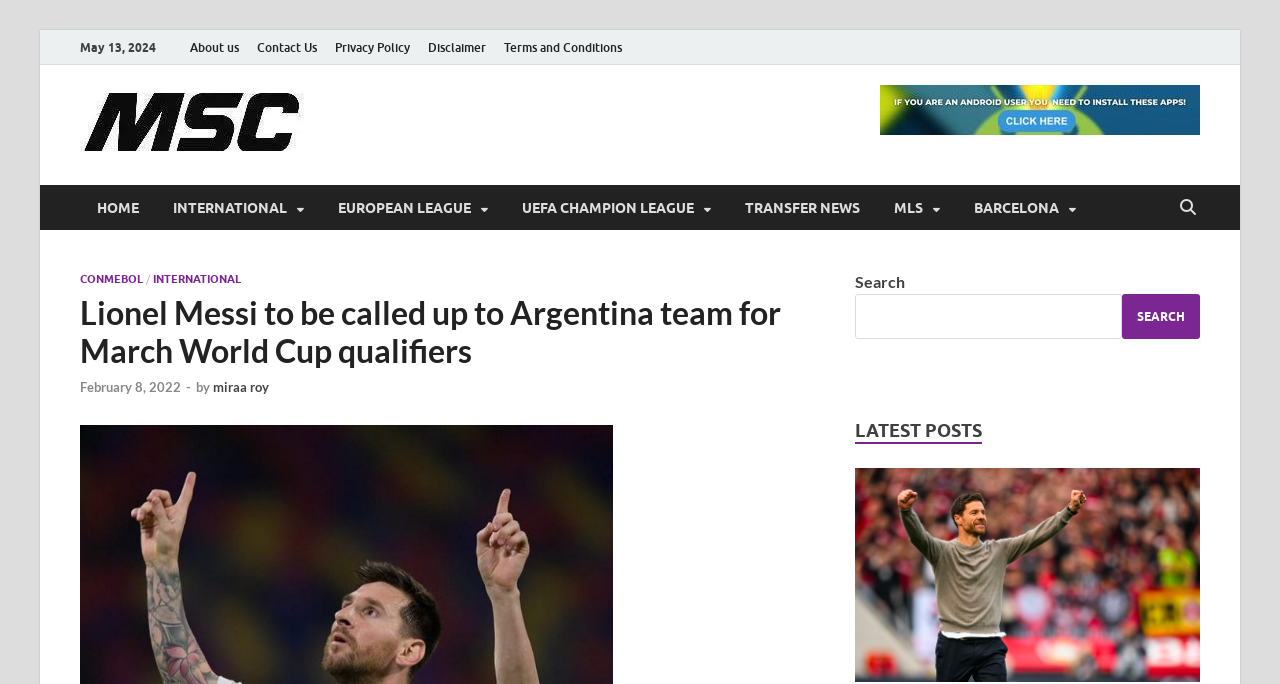Refer to the screenshot and give an in-depth answer to this question: How many main categories are there in the navigation menu?

I counted the number of main categories in the navigation menu, which are HOME, INTERNATIONAL, EUROPEAN LEAGUE, UEFA CHAMPION LEAGUE, TRANSFER NEWS, MLS, and BARCELONA. There are 7 main categories in total.